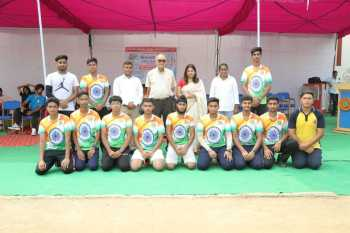What is the likely purpose of the event?
Look at the image and answer the question using a single word or phrase.

Award ceremony or team launch